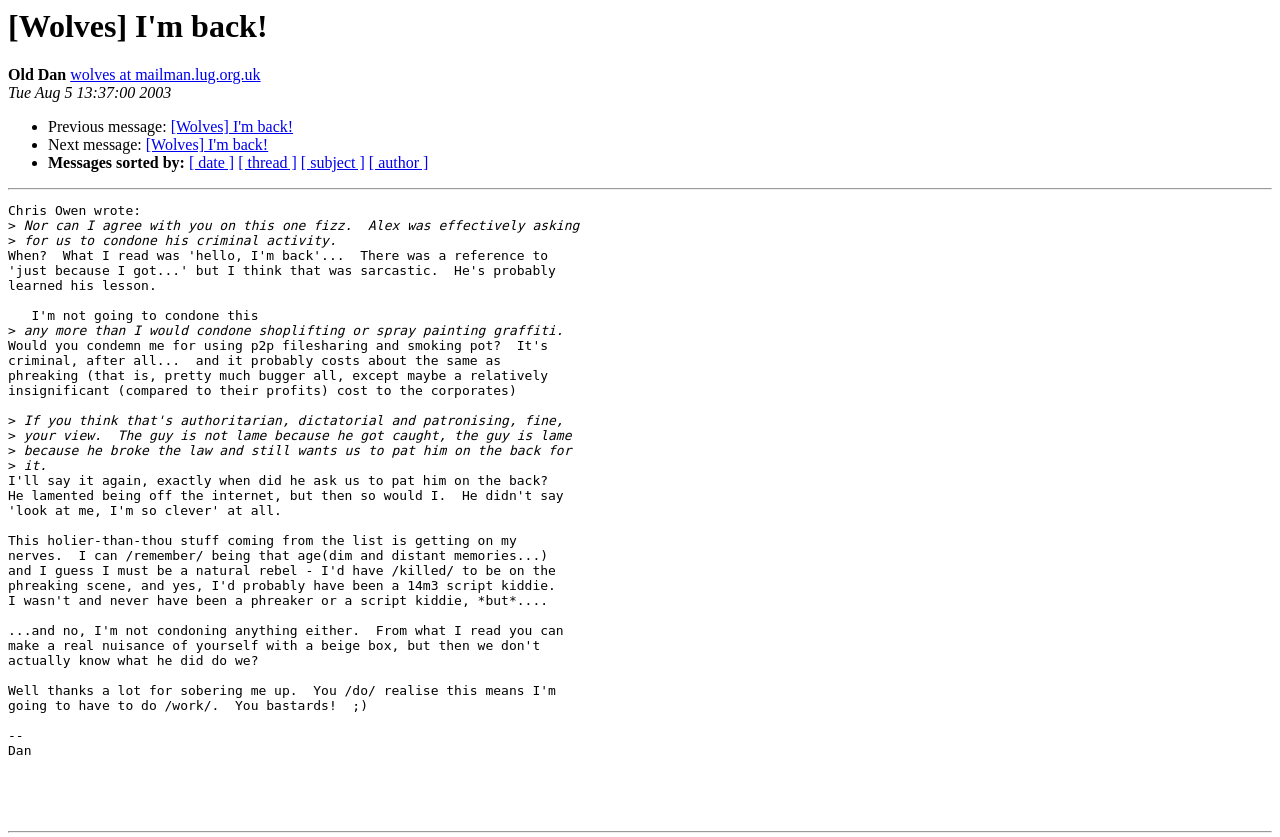How many horizontal separators are on the webpage? Please answer the question using a single word or phrase based on the image.

2